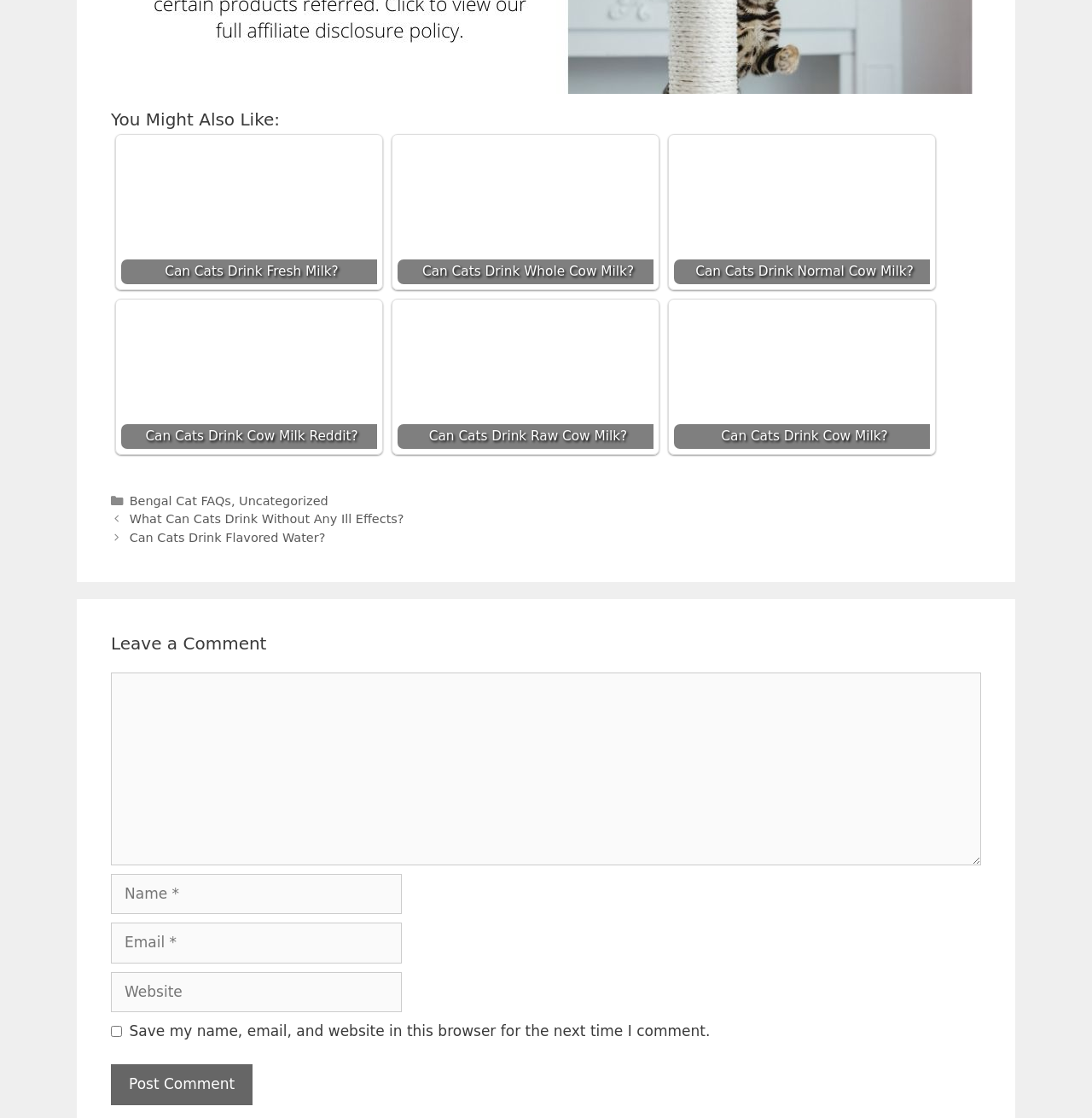Specify the bounding box coordinates of the region I need to click to perform the following instruction: "Click on 'Post Comment'". The coordinates must be four float numbers in the range of 0 to 1, i.e., [left, top, right, bottom].

[0.102, 0.952, 0.231, 0.988]